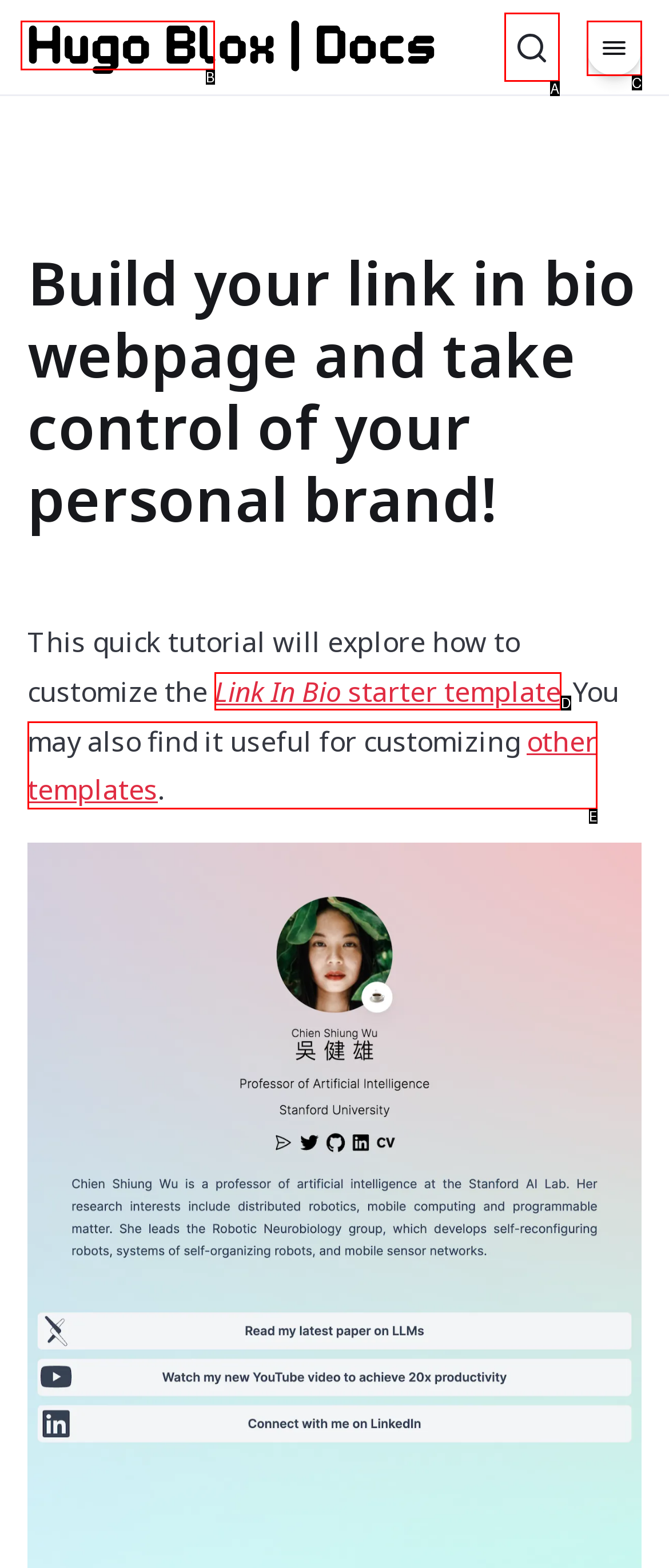Select the option that matches this description: Link In Bio starter template
Answer by giving the letter of the chosen option.

D